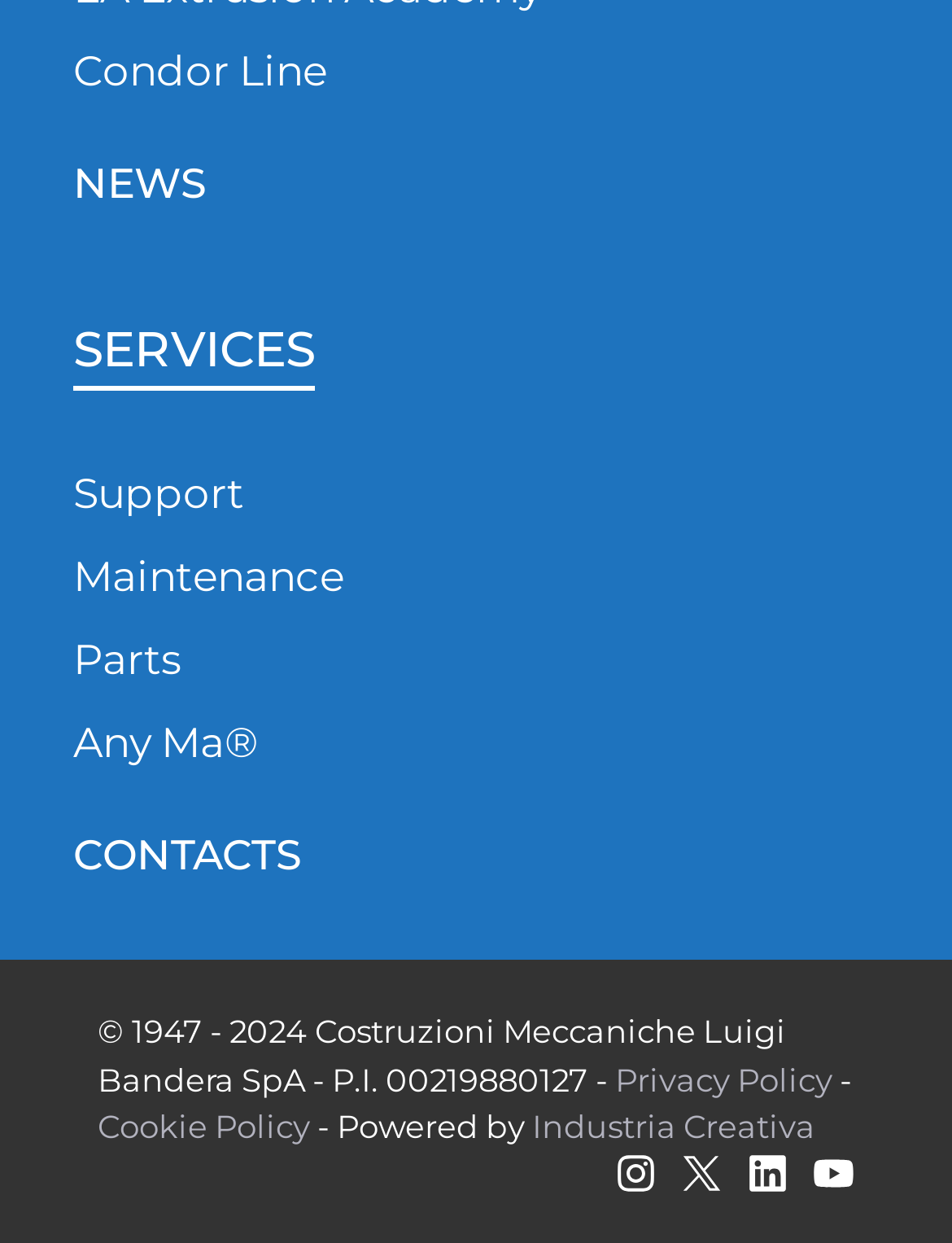What is the type of the 'NEWS' element? Analyze the screenshot and reply with just one word or a short phrase.

link